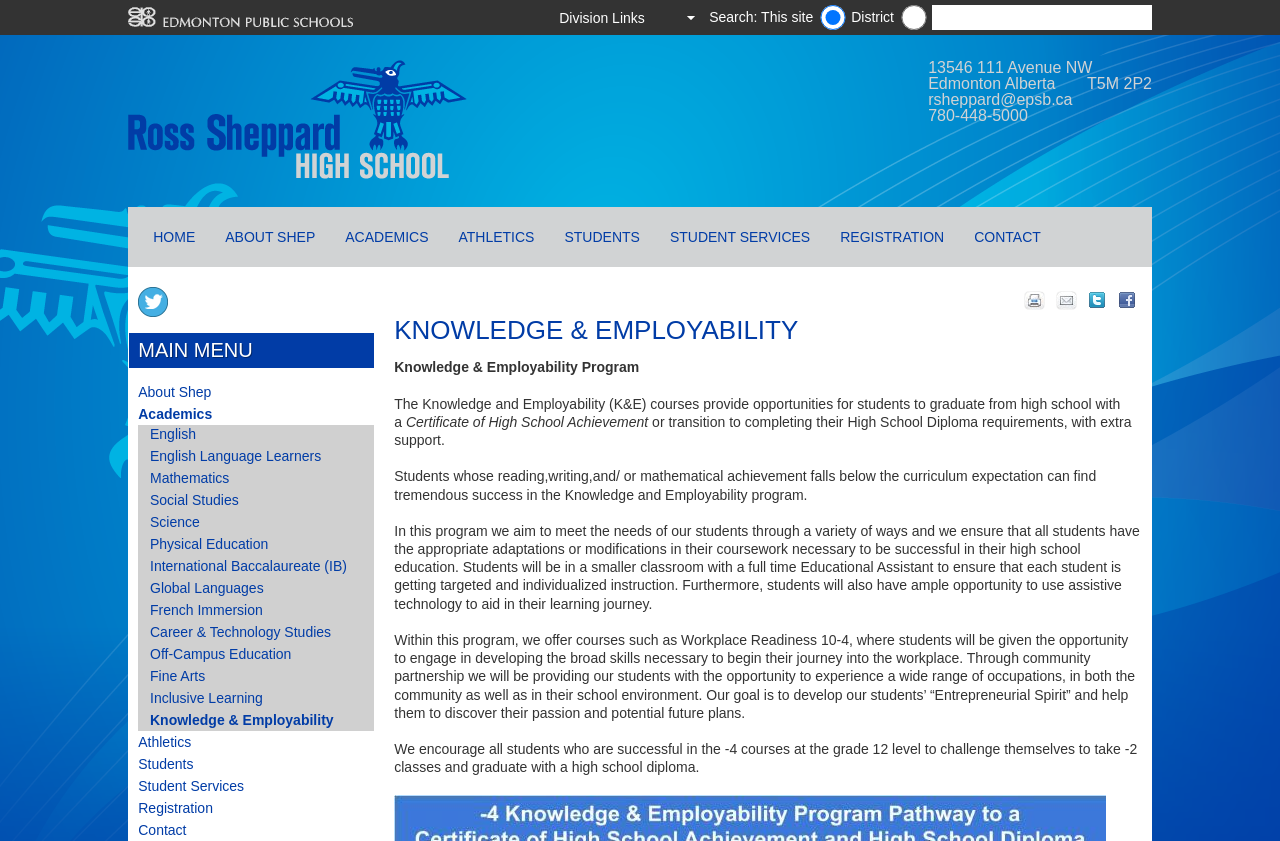Provide the bounding box coordinates, formatted as (top-left x, top-left y, bottom-right x, bottom-right y), with all values being floating point numbers between 0 and 1. Identify the bounding box of the UI element that matches the description: Athletics

[0.346, 0.258, 0.429, 0.306]